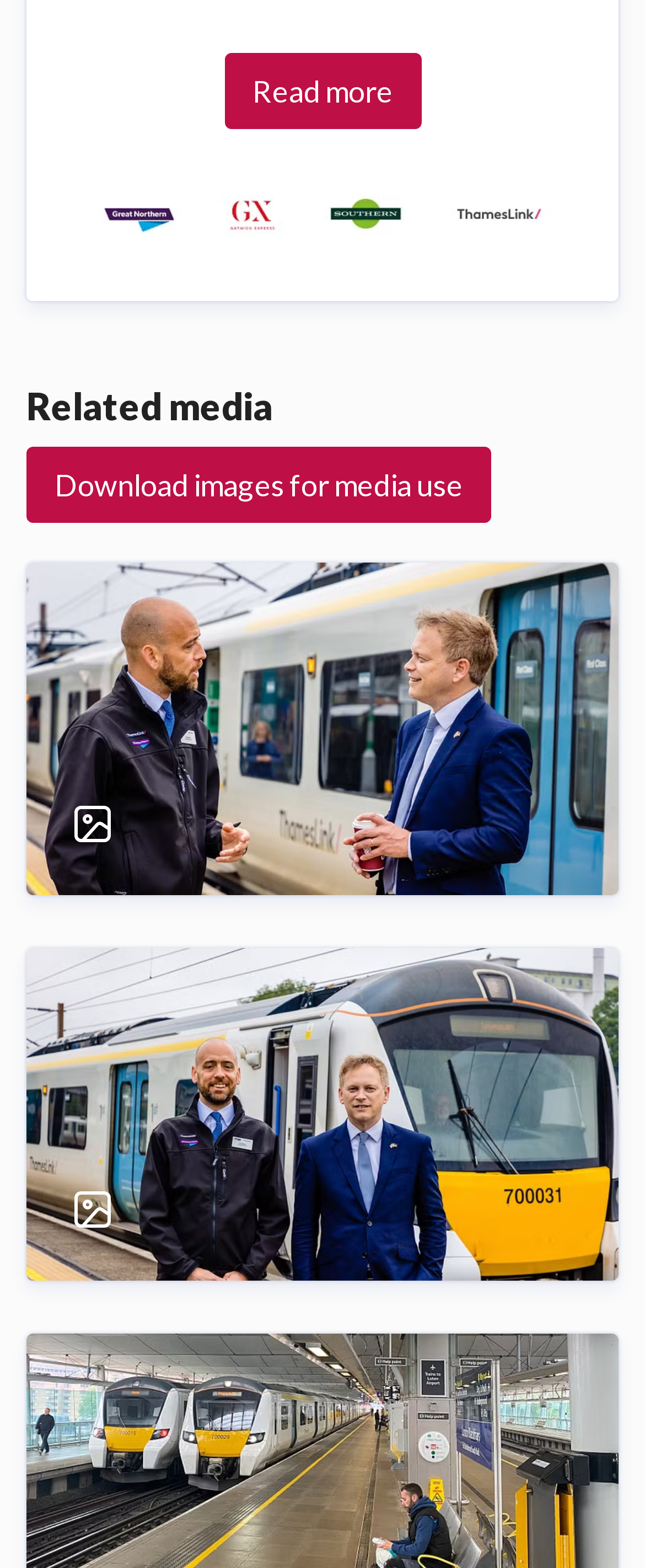Please determine the bounding box coordinates of the element's region to click for the following instruction: "Visit the Southern Railway website".

[0.231, 0.844, 0.749, 0.878]